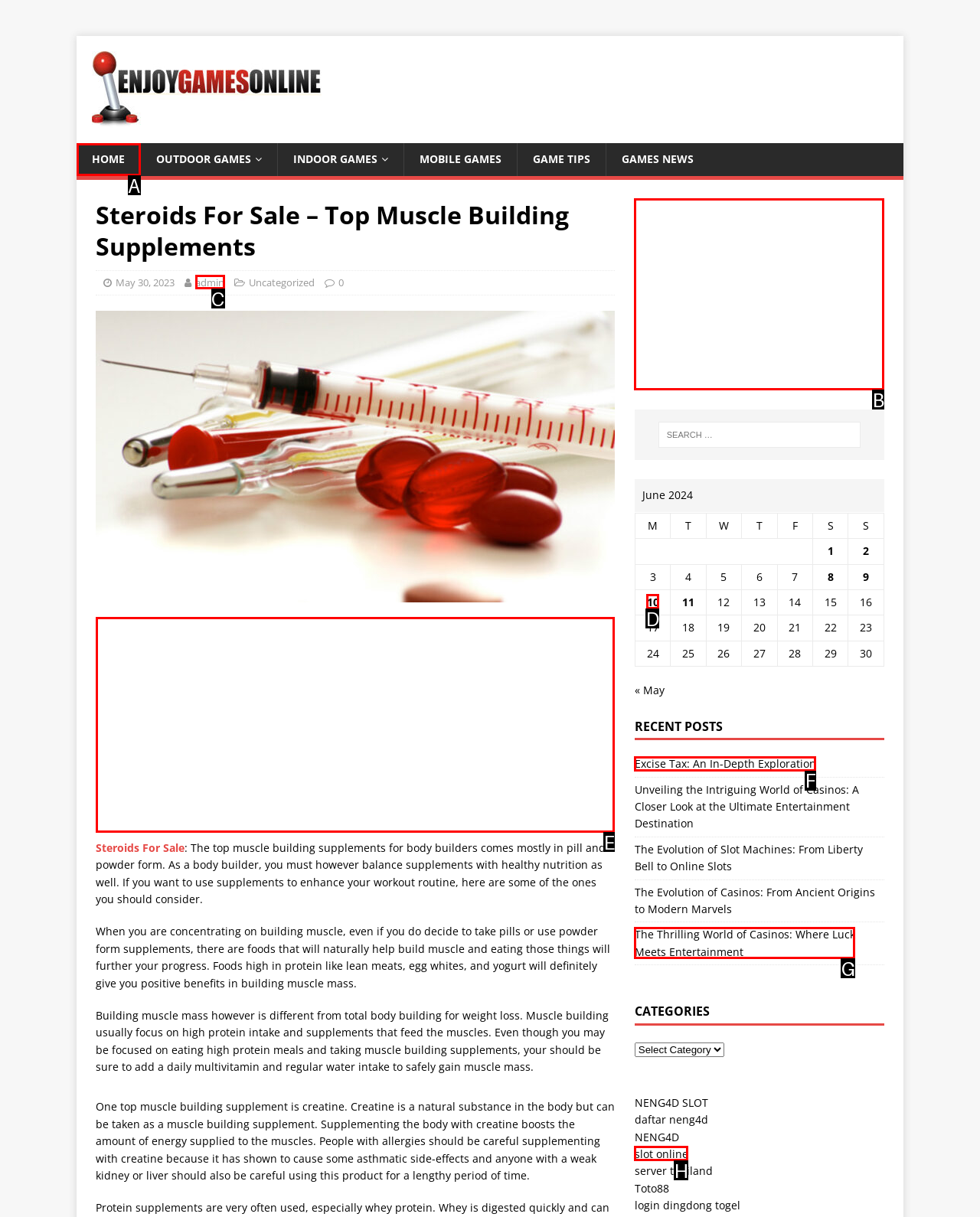Select the HTML element that should be clicked to accomplish the task: View the advertisement Reply with the corresponding letter of the option.

E